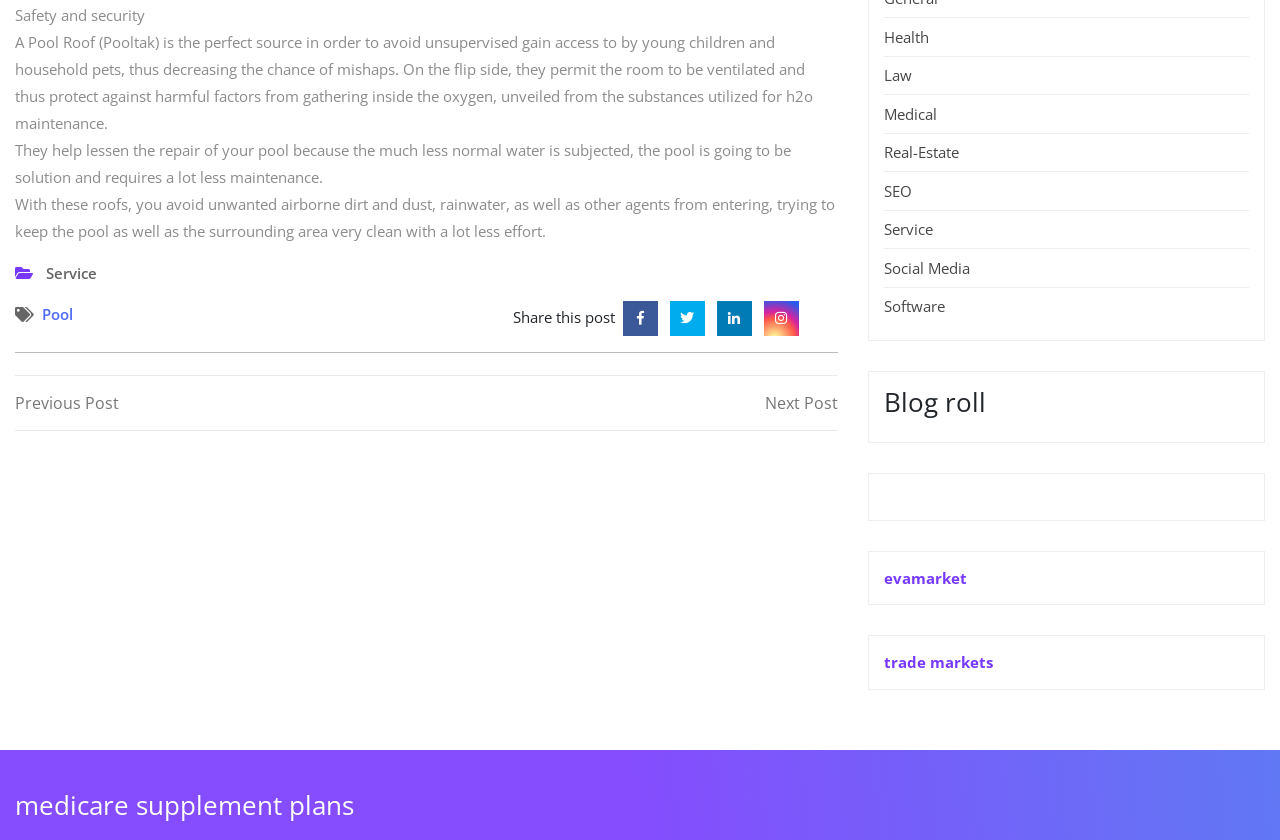Please predict the bounding box coordinates of the element's region where a click is necessary to complete the following instruction: "Click on Service". The coordinates should be represented by four float numbers between 0 and 1, i.e., [left, top, right, bottom].

[0.036, 0.311, 0.076, 0.338]